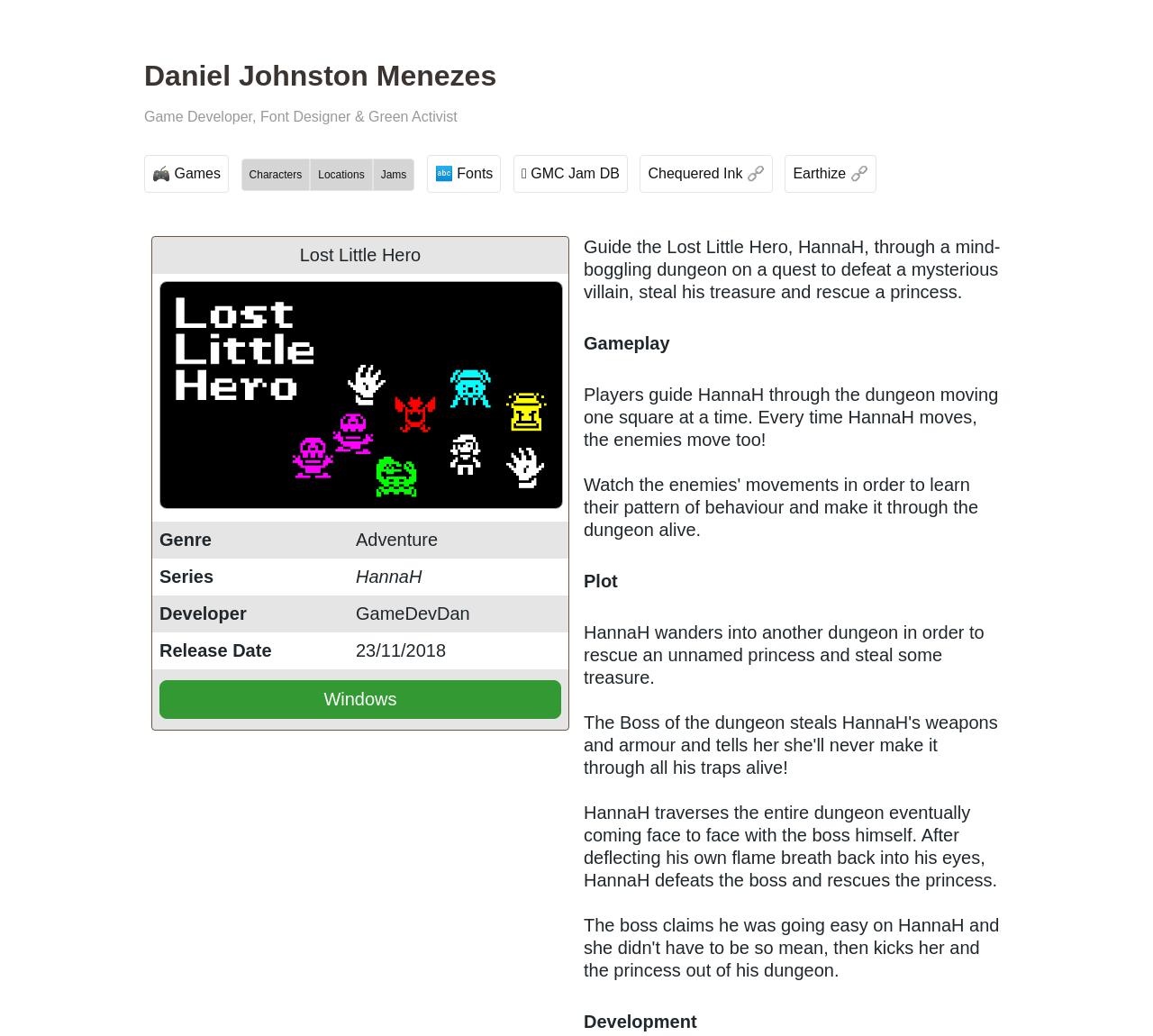Please give the bounding box coordinates of the area that should be clicked to fulfill the following instruction: "Click on the Games link". The coordinates should be in the format of four float numbers from 0 to 1, i.e., [left, top, right, bottom].

[0.125, 0.15, 0.198, 0.186]